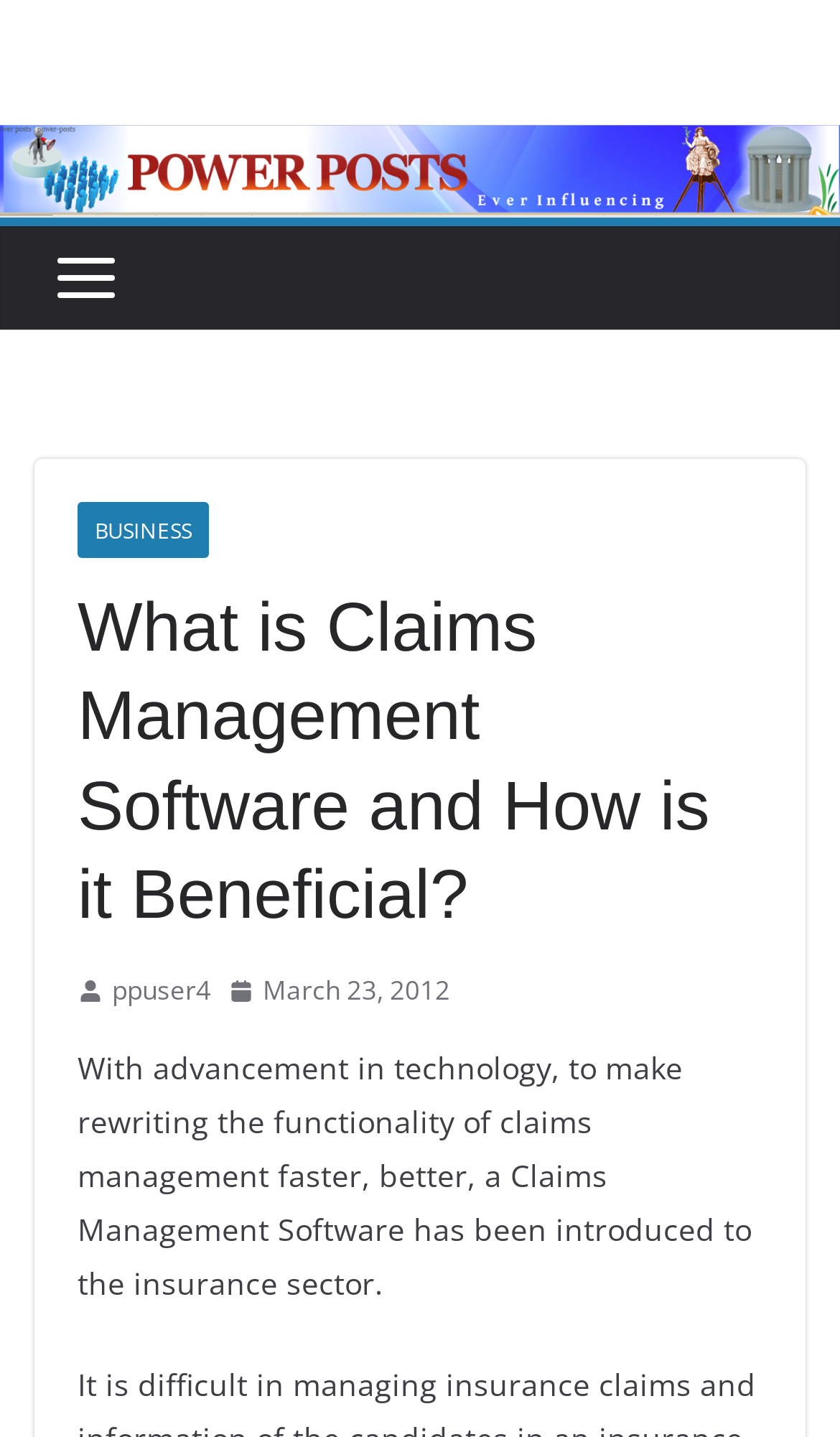Identify the bounding box coordinates for the UI element described by the following text: "ppuser4". Provide the coordinates as four float numbers between 0 and 1, in the format [left, top, right, bottom].

[0.133, 0.673, 0.251, 0.705]